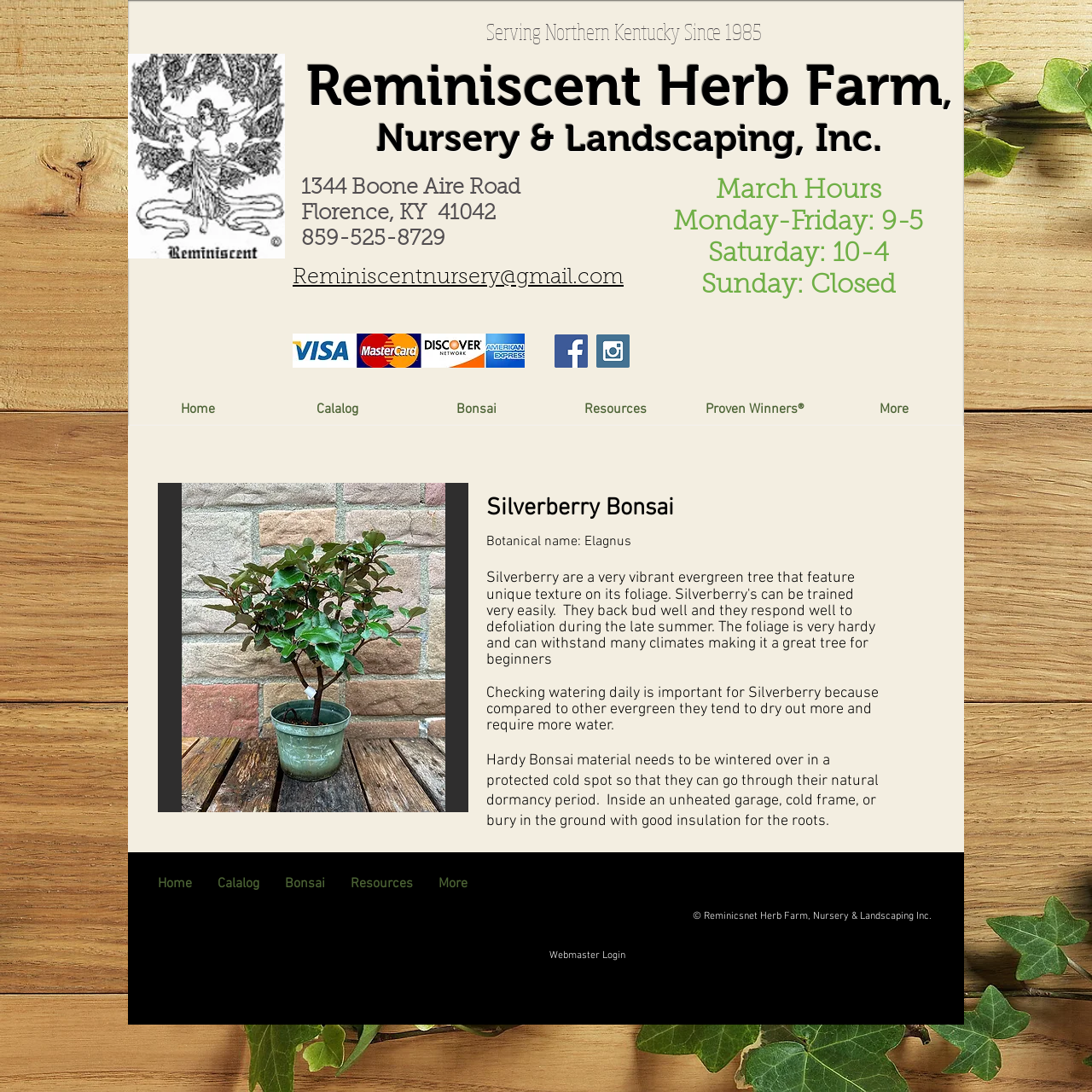What is the importance of checking watering daily for Silverberry?
Could you answer the question in a detailed manner, providing as much information as possible?

The importance of checking watering daily for Silverberry can be found in the static text element with the text 'Checking watering daily is important for Silverberry because compared to other evergreen they tend to dry out more and require more water.' which is located in the main content region of the webpage.